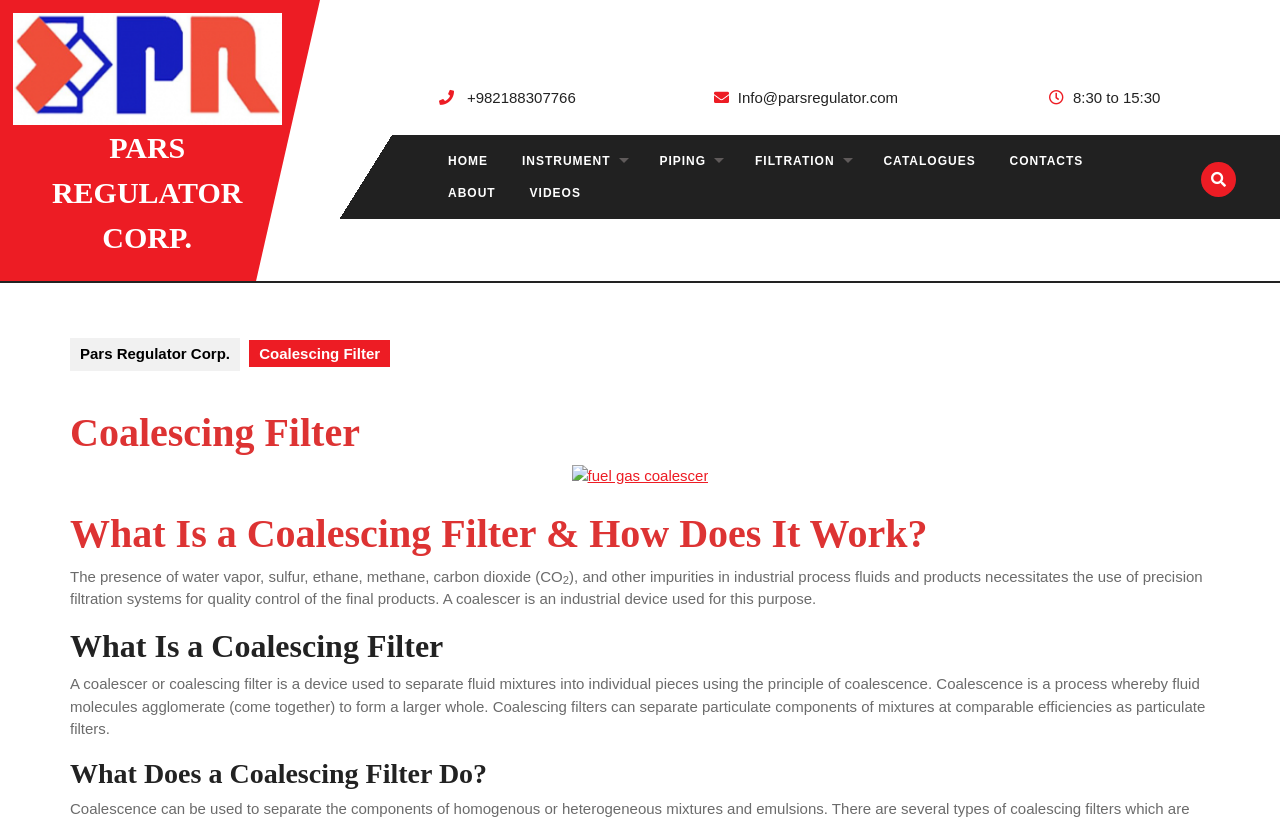Please provide the bounding box coordinates for the element that needs to be clicked to perform the instruction: "View FILTRATION page". The coordinates must consist of four float numbers between 0 and 1, formatted as [left, top, right, bottom].

[0.578, 0.176, 0.675, 0.214]